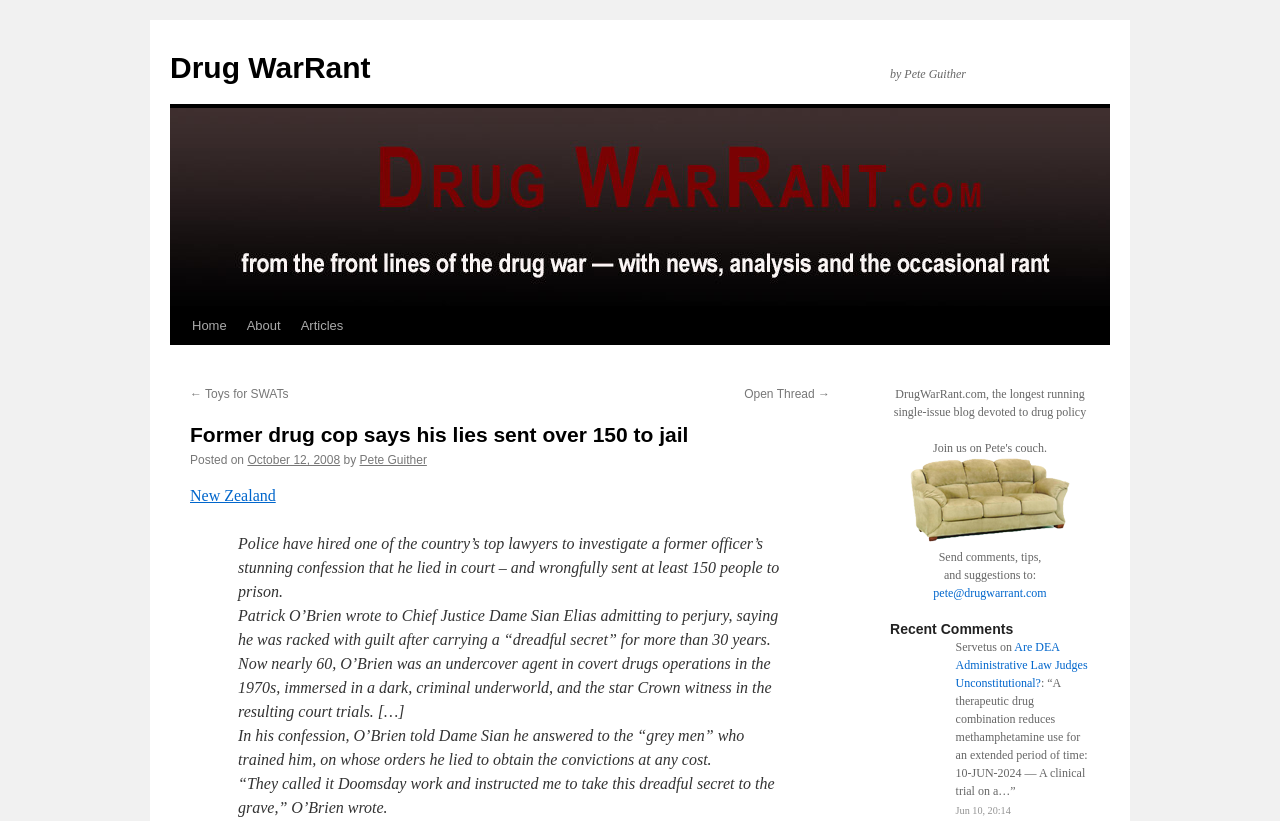Provide the bounding box coordinates of the HTML element described by the text: "← Toys for SWATs".

[0.148, 0.471, 0.225, 0.488]